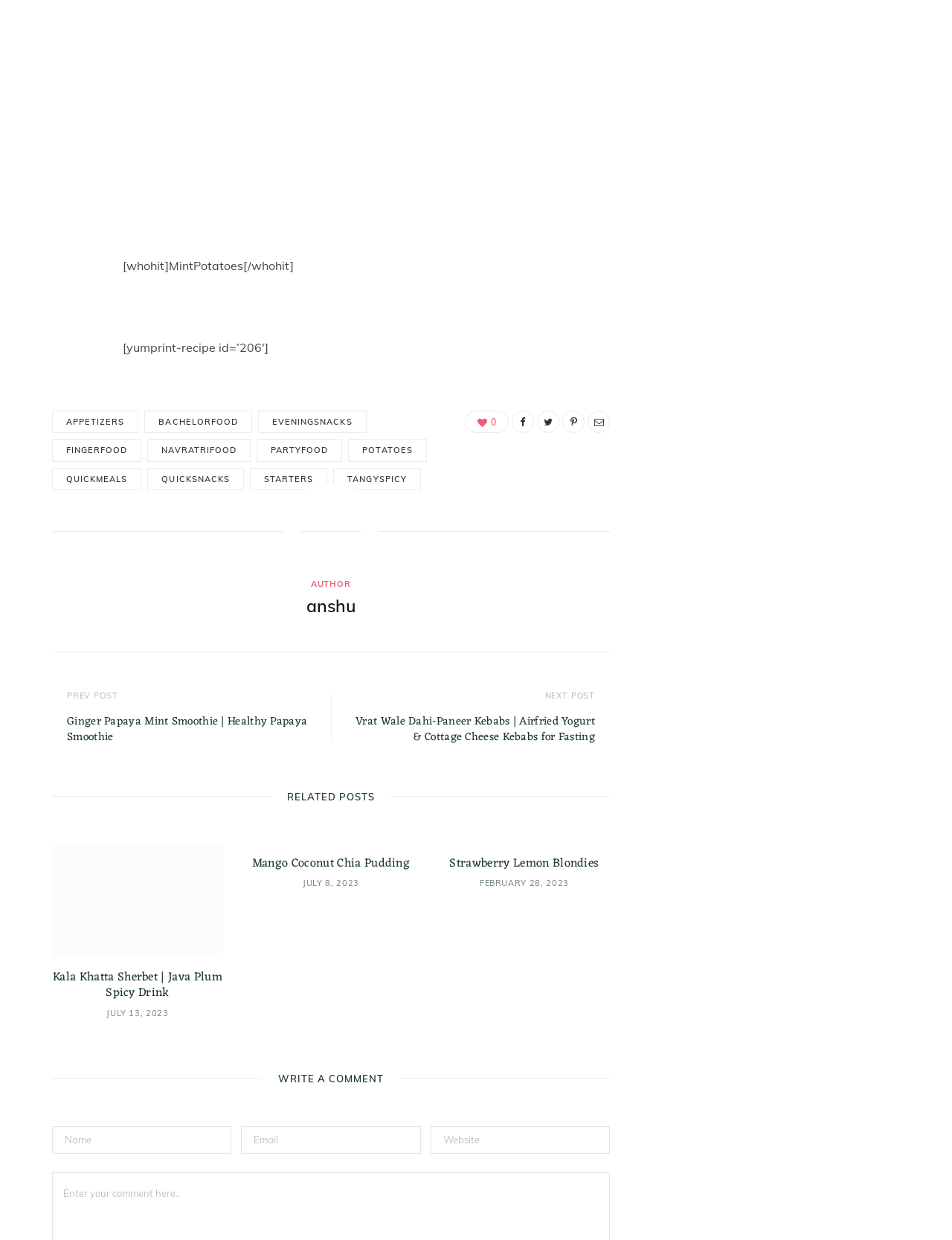Determine the bounding box coordinates for the area that needs to be clicked to fulfill this task: "Click on Apps For PC". The coordinates must be given as four float numbers between 0 and 1, i.e., [left, top, right, bottom].

None